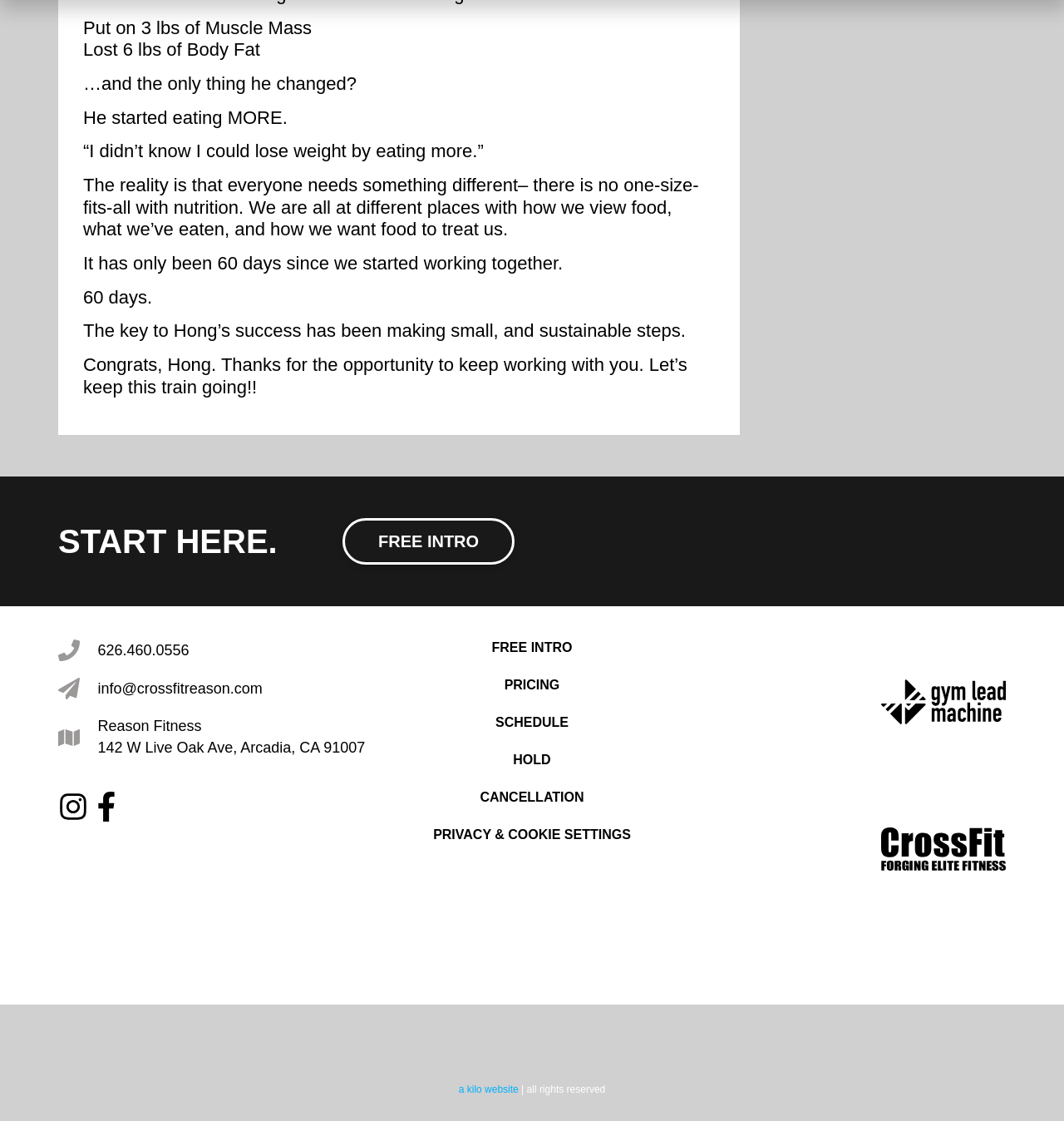Locate the UI element described by FREE INTRO and provide its bounding box coordinates. Use the format (top-left x, top-left y, bottom-right x, bottom-right y) with all values as floating point numbers between 0 and 1.

[0.322, 0.462, 0.484, 0.504]